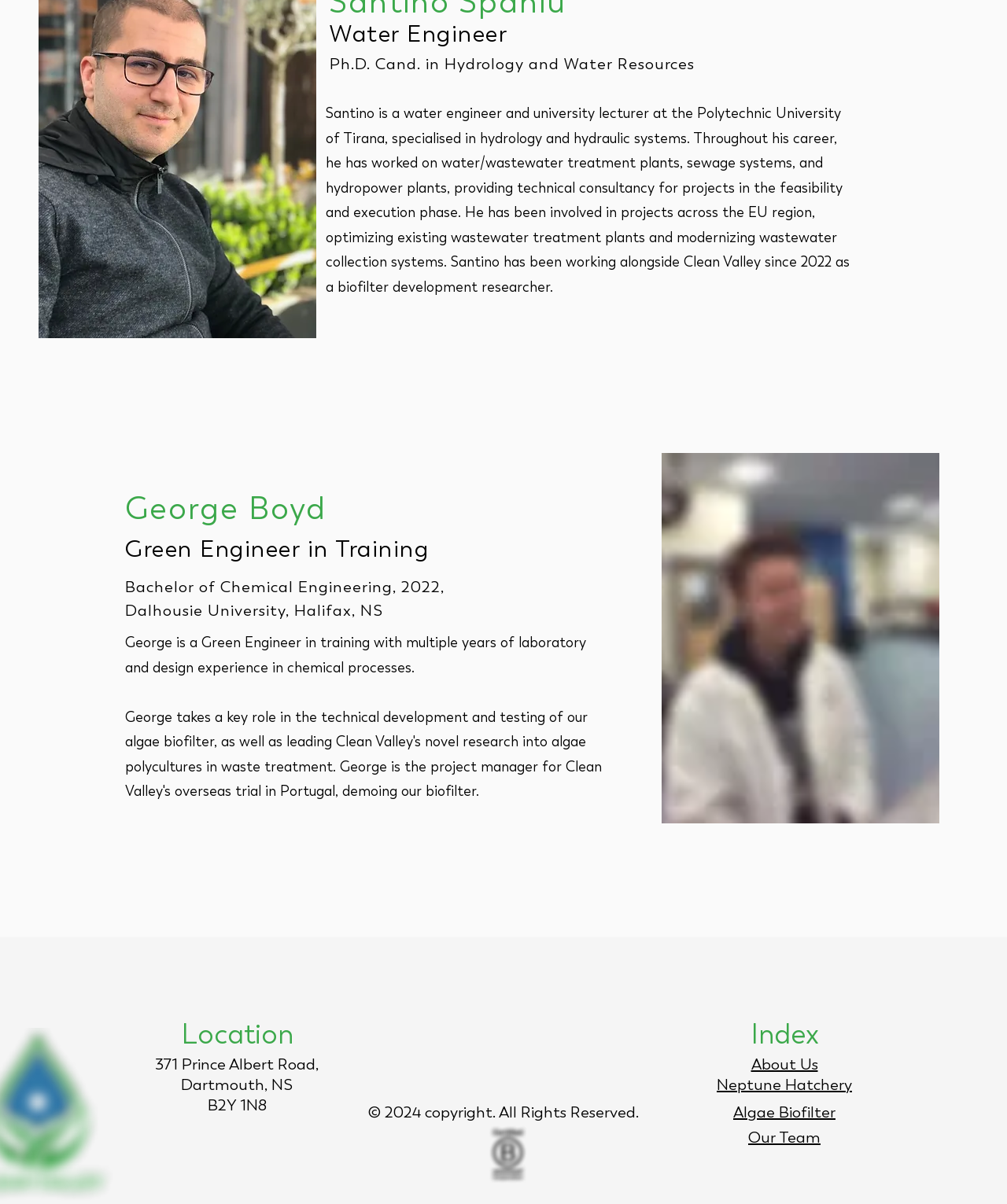Provide a short answer using a single word or phrase for the following question: 
What is Santino's profession?

Water Engineer